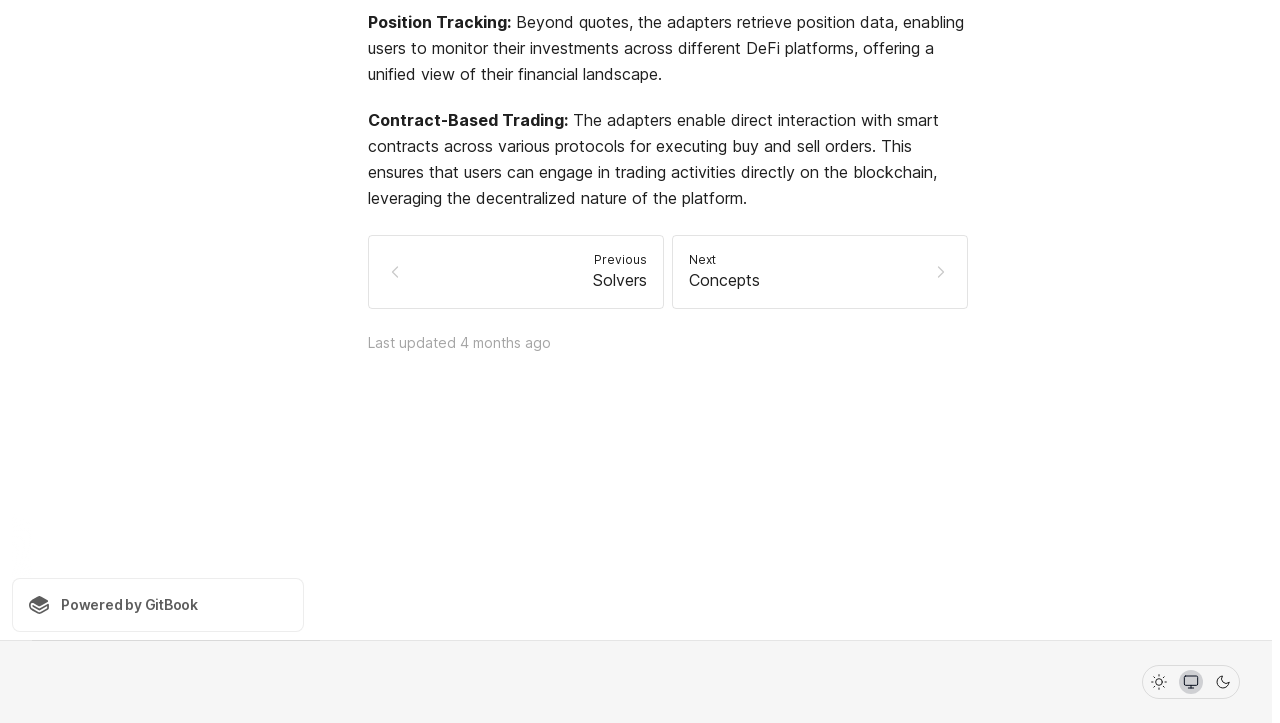Based on the provided description, "PreviousSolvers", find the bounding box of the corresponding UI element in the screenshot.

[0.288, 0.325, 0.519, 0.427]